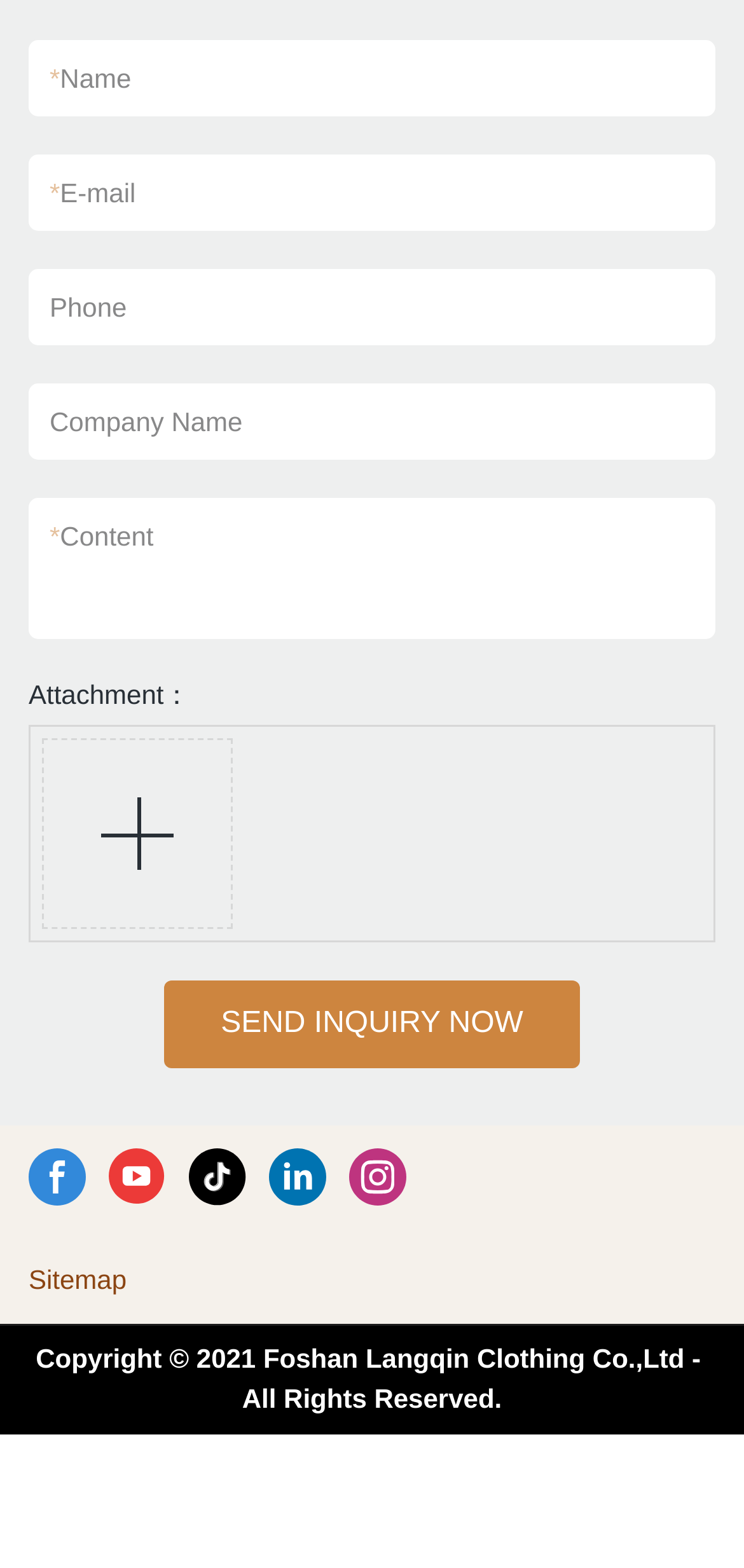Please provide a detailed answer to the question below based on the screenshot: 
What is the position of the 'SEND INQUIRY NOW' button?

The 'SEND INQUIRY NOW' button is located below the form on the webpage, with its bounding box coordinates being [0.22, 0.626, 0.78, 0.682]. This indicates that the button is positioned vertically below the form fields.